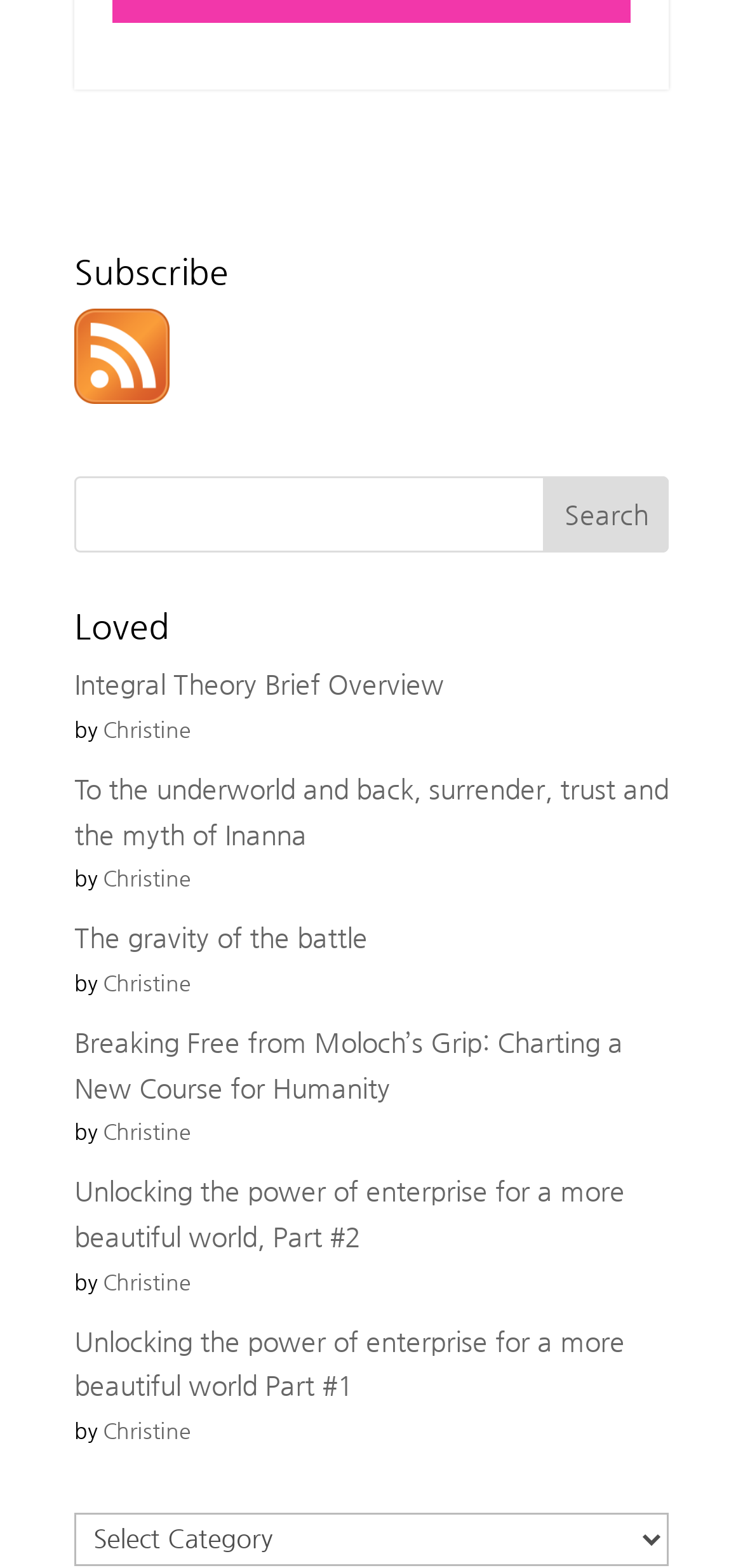How many links are there under the 'Loved' heading?
Using the image as a reference, deliver a detailed and thorough answer to the question.

I counted the number of links starting from the 'Loved' heading, which are 'Integral Theory Brief Overview', 'To the underworld and back, surrender, trust and the myth of Inanna', 'The gravity of the battle', 'Breaking Free from Moloch’s Grip: Charting a New Course for Humanity', 'Unlocking the power of enterprise for a more beautiful world, Part #2', 'Unlocking the power of enterprise for a more beautiful world Part #1'.